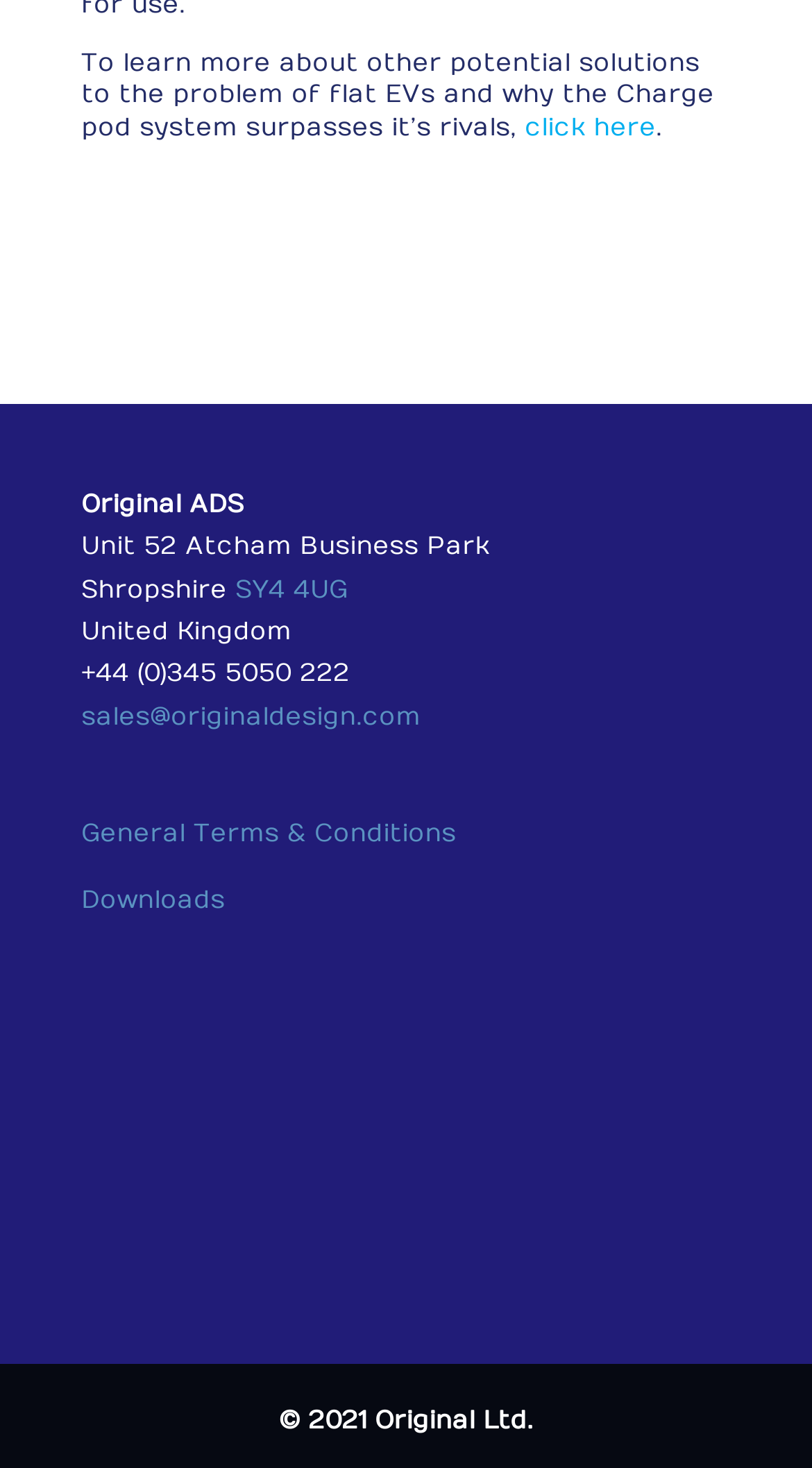Identify the bounding box coordinates of the region that should be clicked to execute the following instruction: "view general terms and conditions".

[0.1, 0.557, 0.562, 0.577]